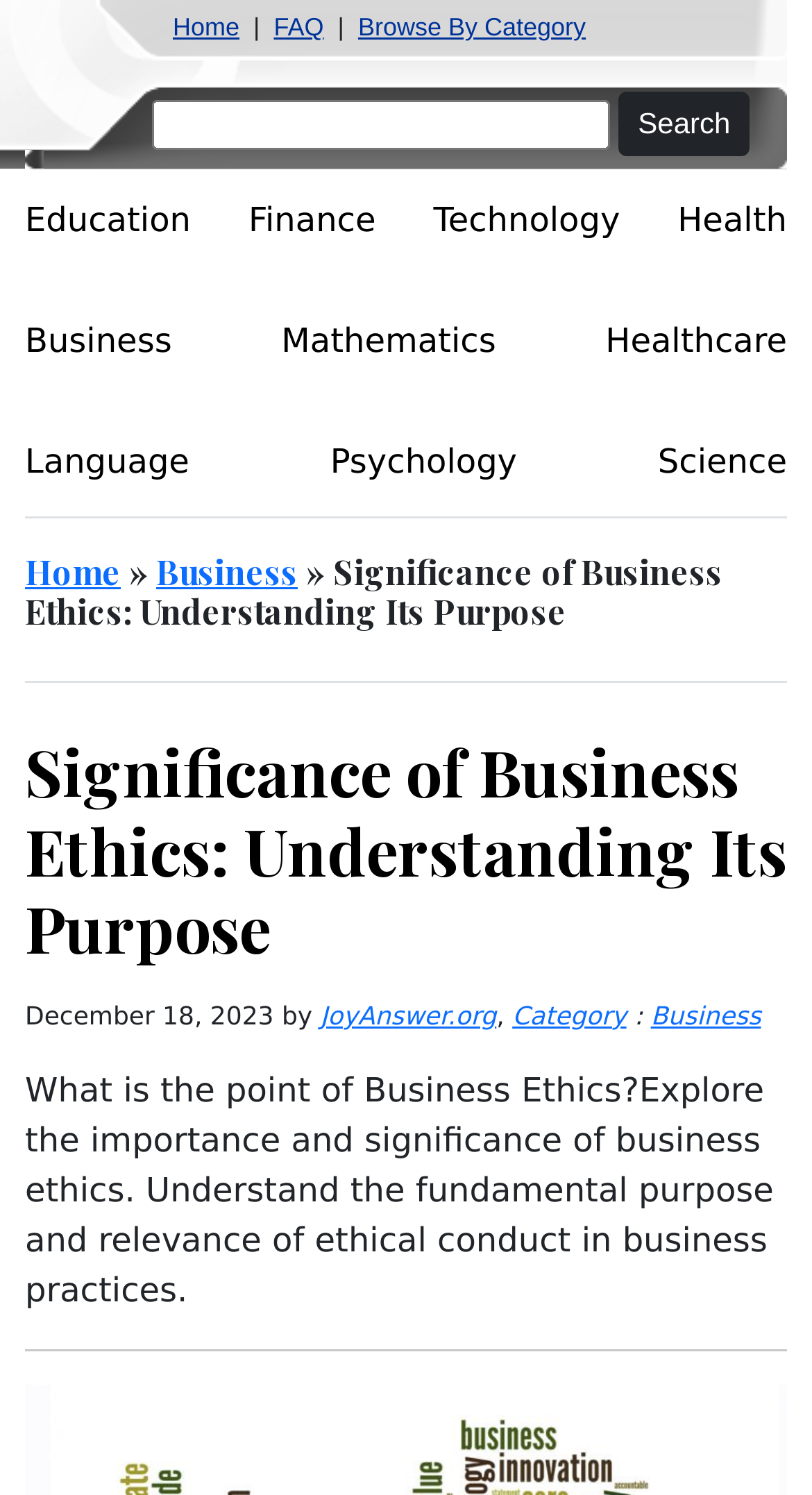Please mark the bounding box coordinates of the area that should be clicked to carry out the instruction: "Search for a topic".

[0.187, 0.066, 0.751, 0.1]